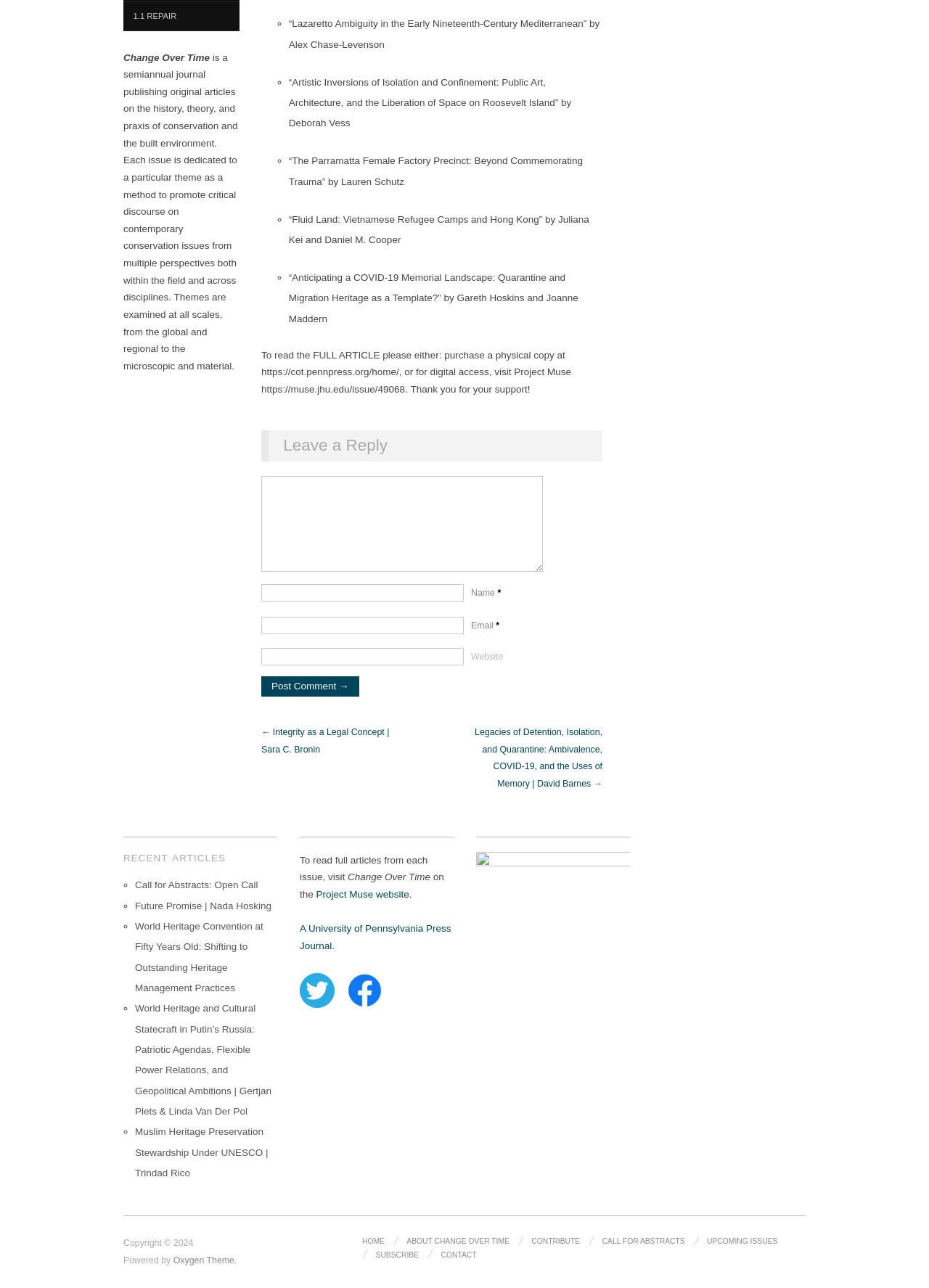Please give a short response to the question using one word or a phrase:
What is the title of the journal?

Change Over Time